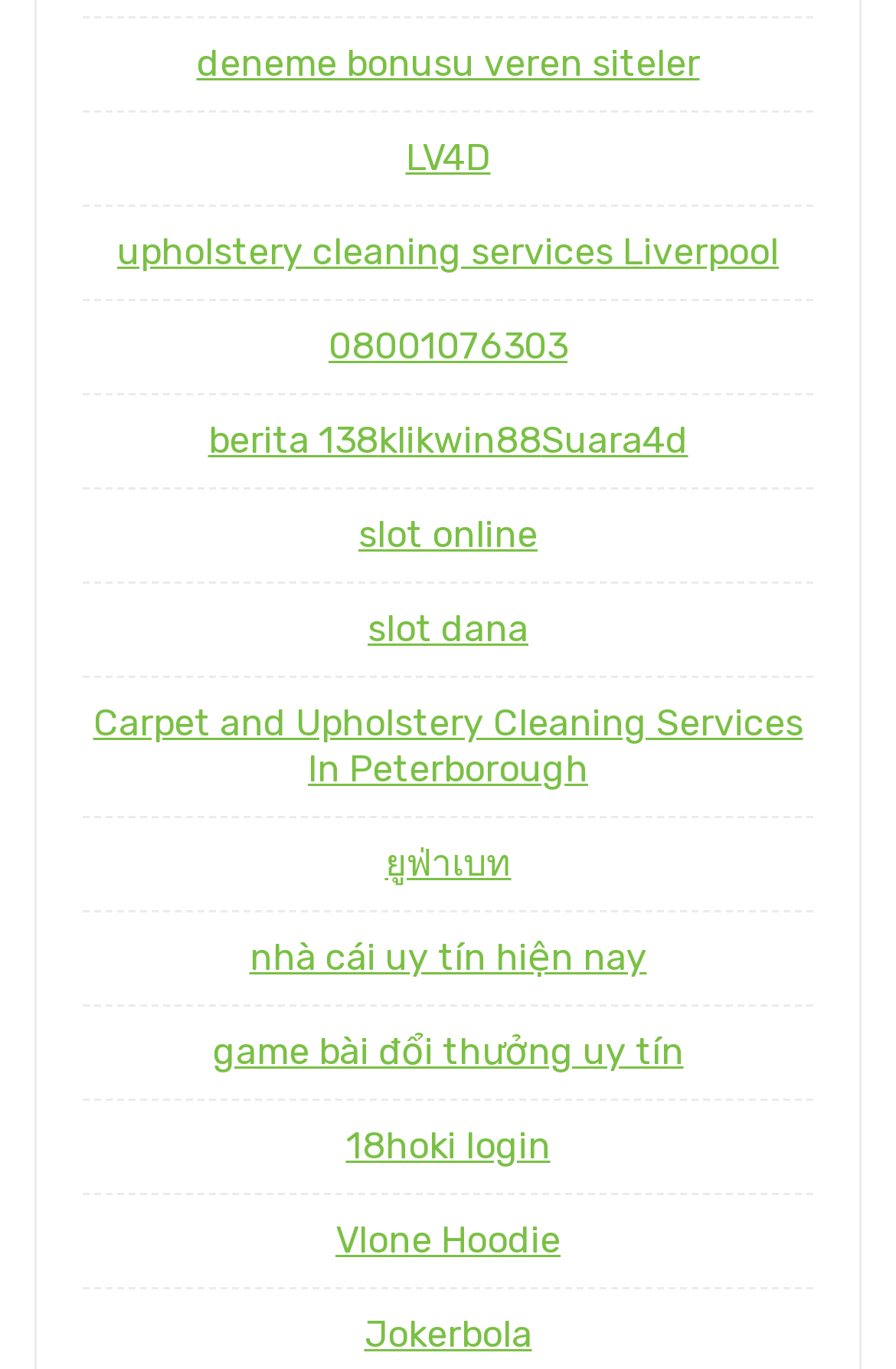Please mark the clickable region by giving the bounding box coordinates needed to complete this instruction: "Click on the link to upholstery cleaning services in Liverpool".

[0.131, 0.168, 0.869, 0.2]